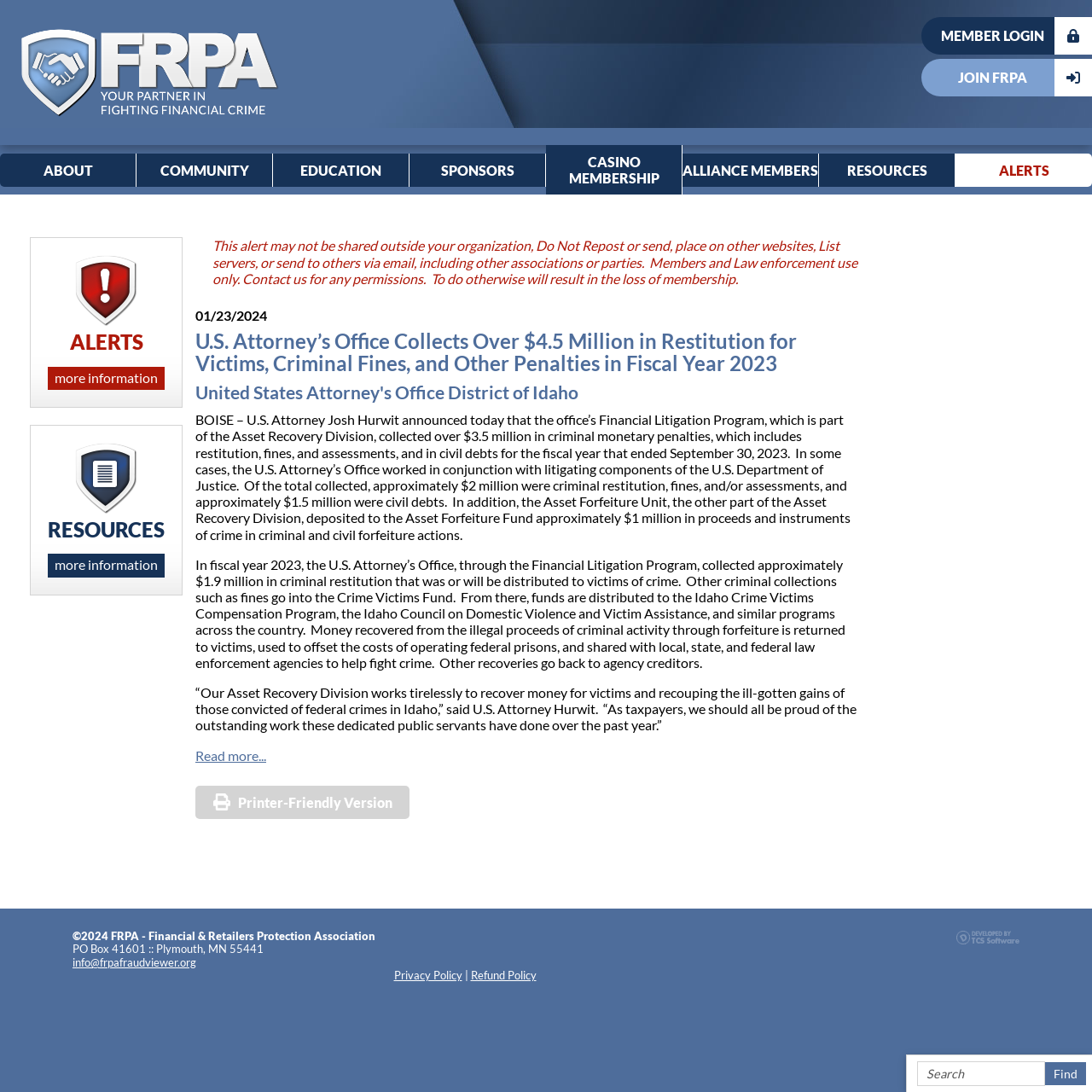Find the bounding box of the web element that fits this description: "info@frpafraudviewer.org".

[0.066, 0.875, 0.18, 0.887]